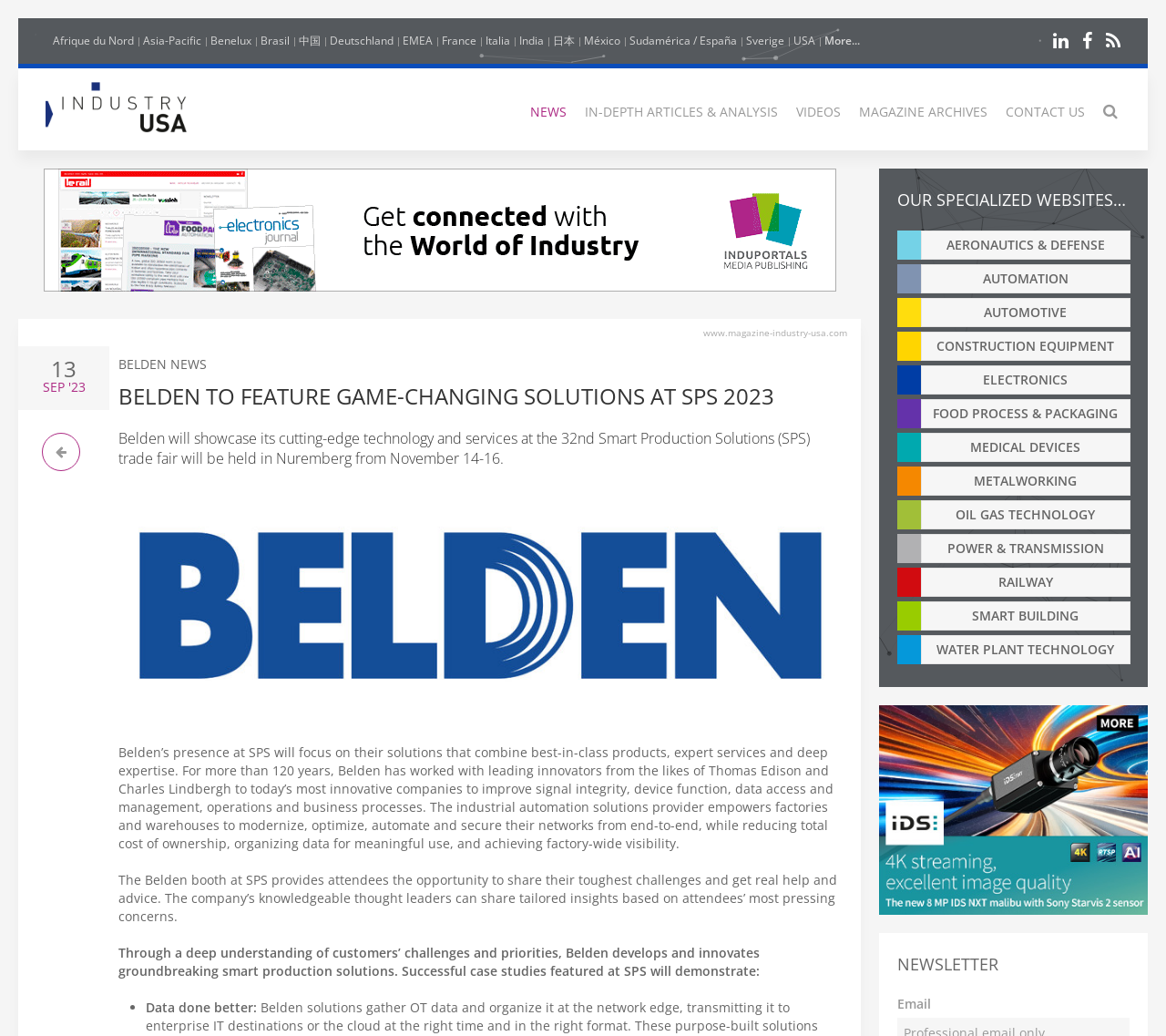What is the name of the company featured on the webpage?
Look at the screenshot and give a one-word or phrase answer.

Belden